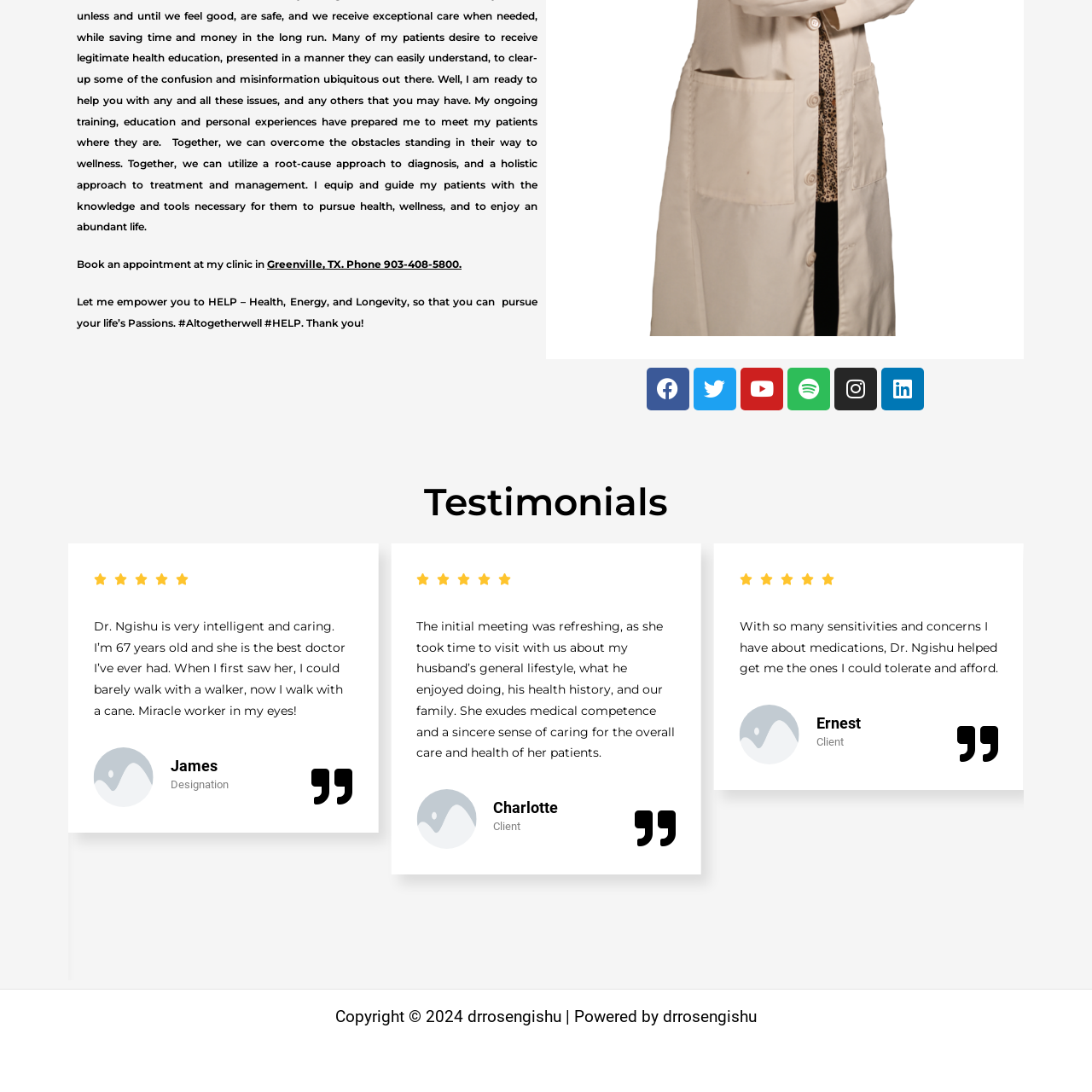Bounding box coordinates should be provided in the format (top-left x, top-left y, bottom-right x, bottom-right y) with all values between 0 and 1. Identify the bounding box for this UI element: Linkedin

[0.807, 0.337, 0.846, 0.376]